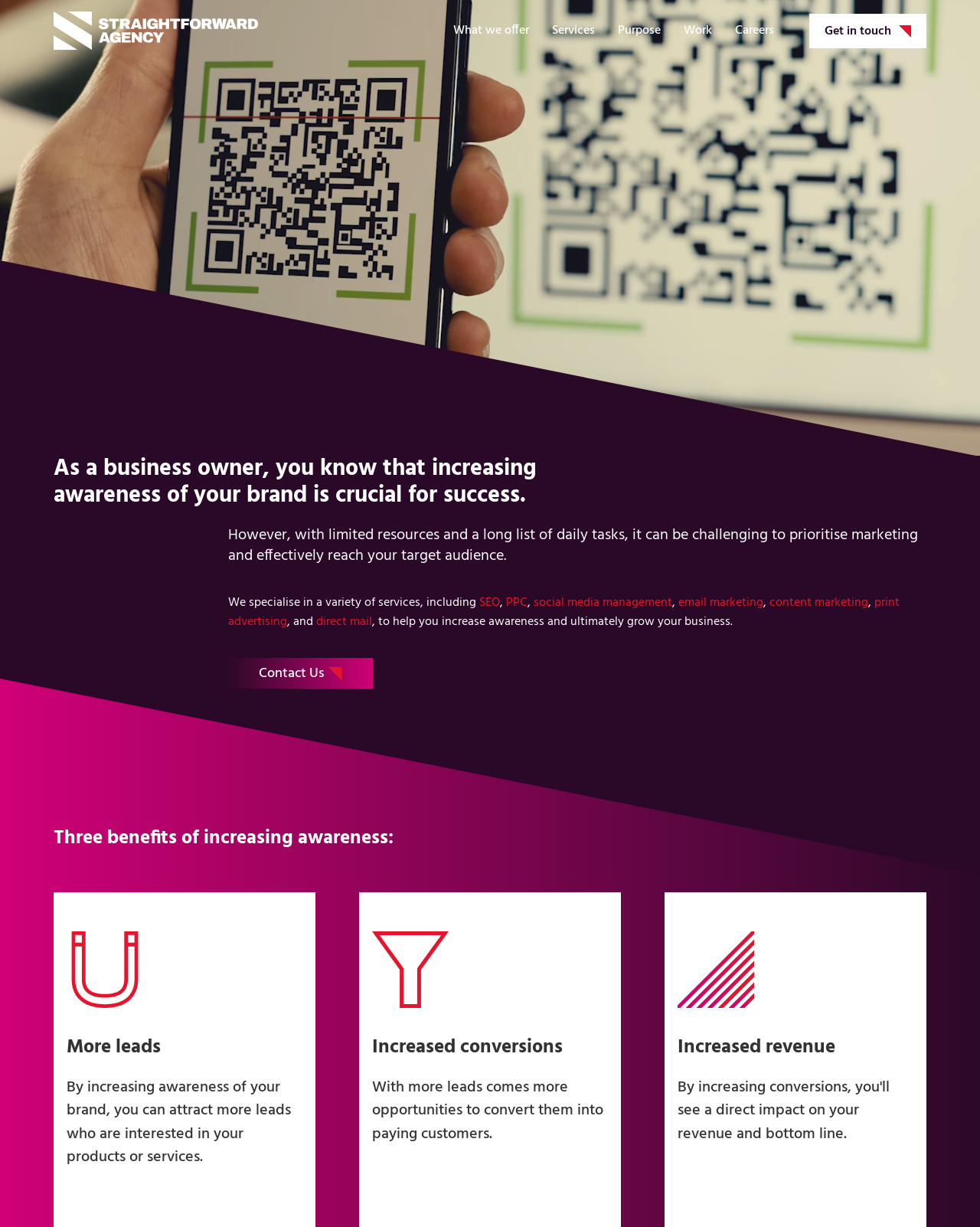Use the details in the image to answer the question thoroughly: 
What type of services does the agency offer?

The webpage mentions various services offered by the agency, including SEO, PPC, social media management, email marketing, content marketing, and more, which are all categorized under digital marketing services.